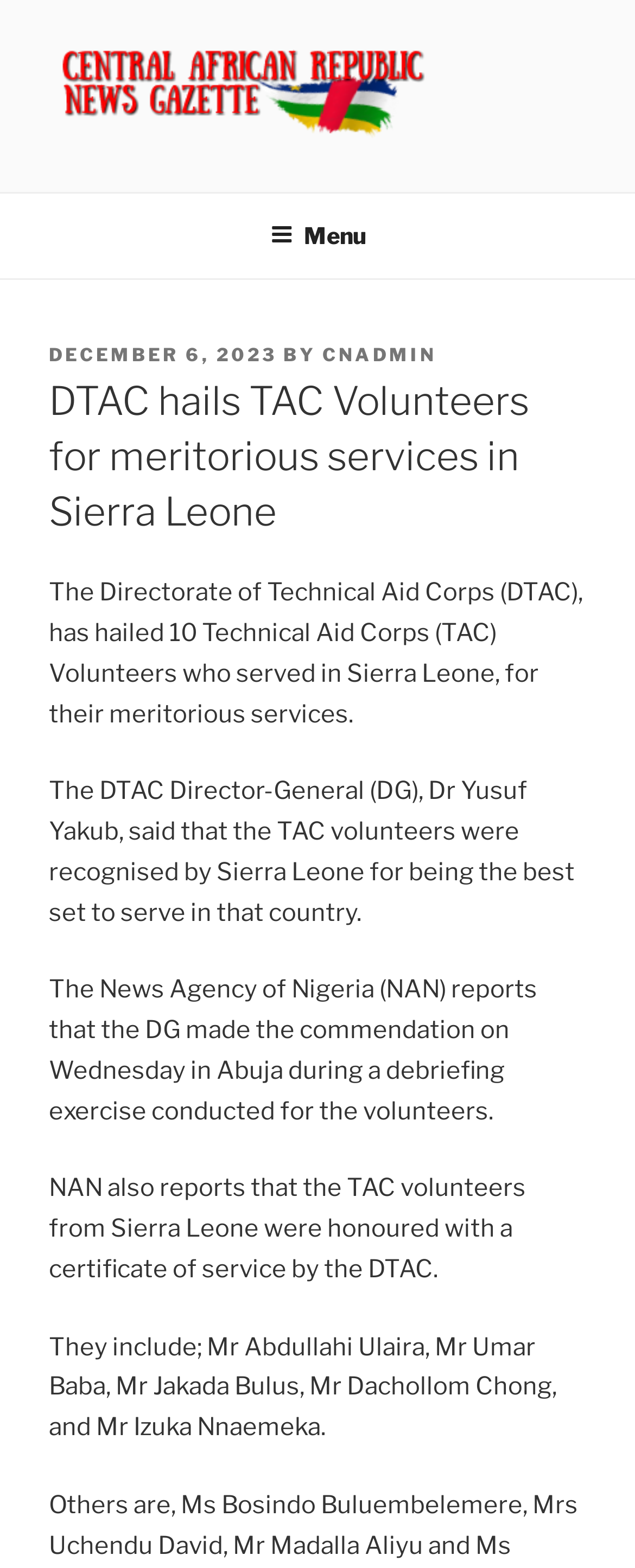Predict the bounding box coordinates of the UI element that matches this description: "cnadmin". The coordinates should be in the format [left, top, right, bottom] with each value between 0 and 1.

[0.508, 0.219, 0.687, 0.234]